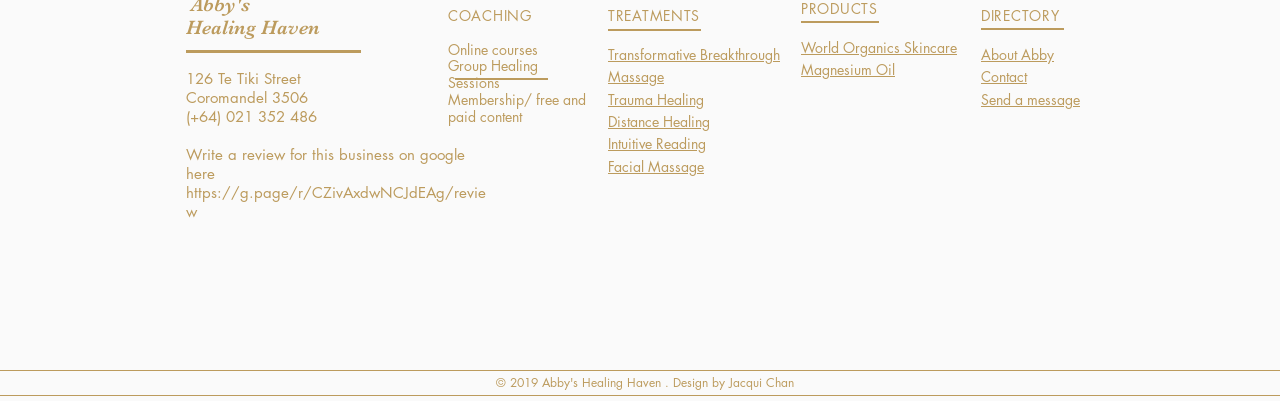Locate the bounding box coordinates of the element you need to click to accomplish the task described by this instruction: "Check out World Organics Skincare".

[0.626, 0.094, 0.748, 0.142]